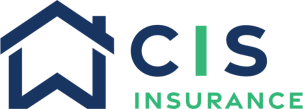Kindly respond to the following question with a single word or a brief phrase: 
What is the color of the font used for 'INSURANCE'?

green